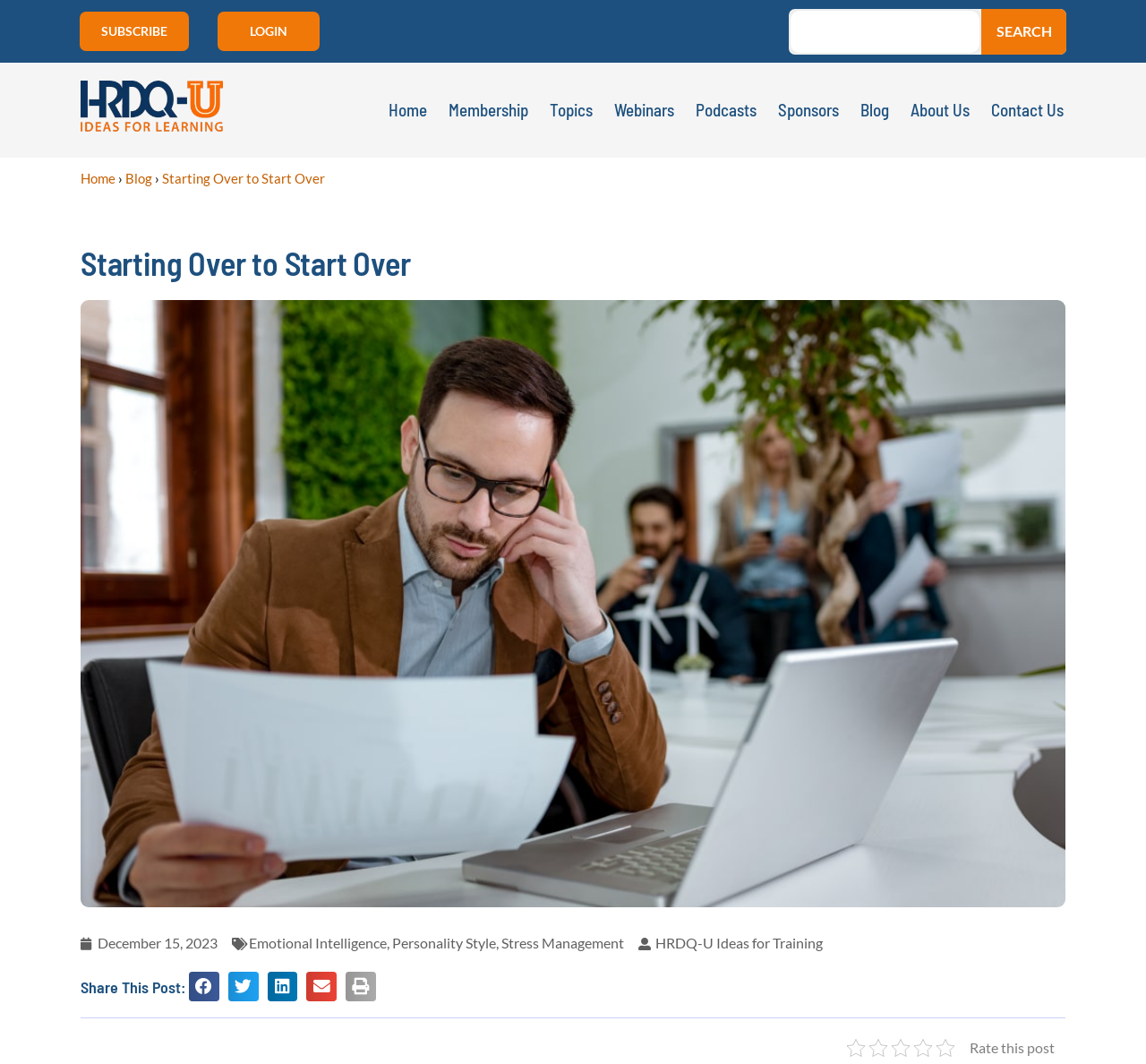Determine the bounding box for the described UI element: "Starting Over to Start Over".

[0.141, 0.16, 0.284, 0.175]